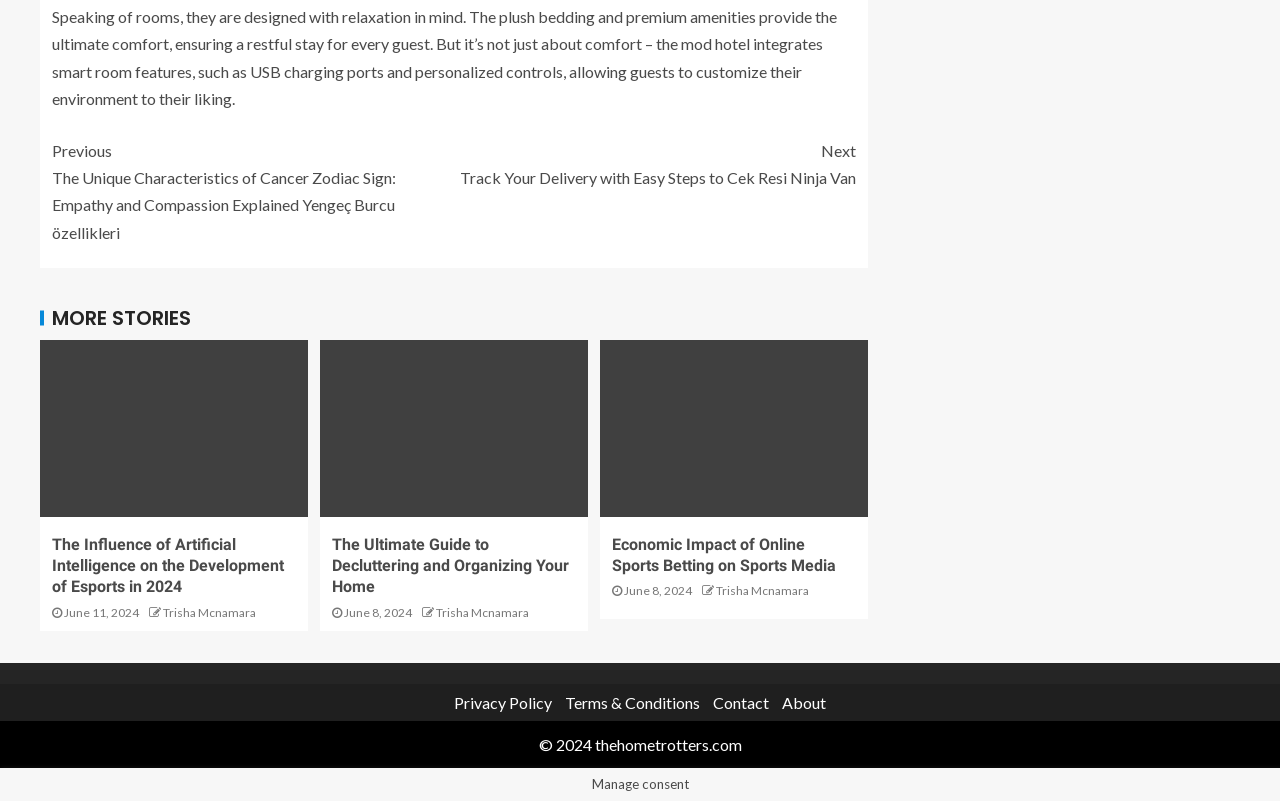Find the bounding box coordinates for the area that should be clicked to accomplish the instruction: "Toggle site navigation menu".

None